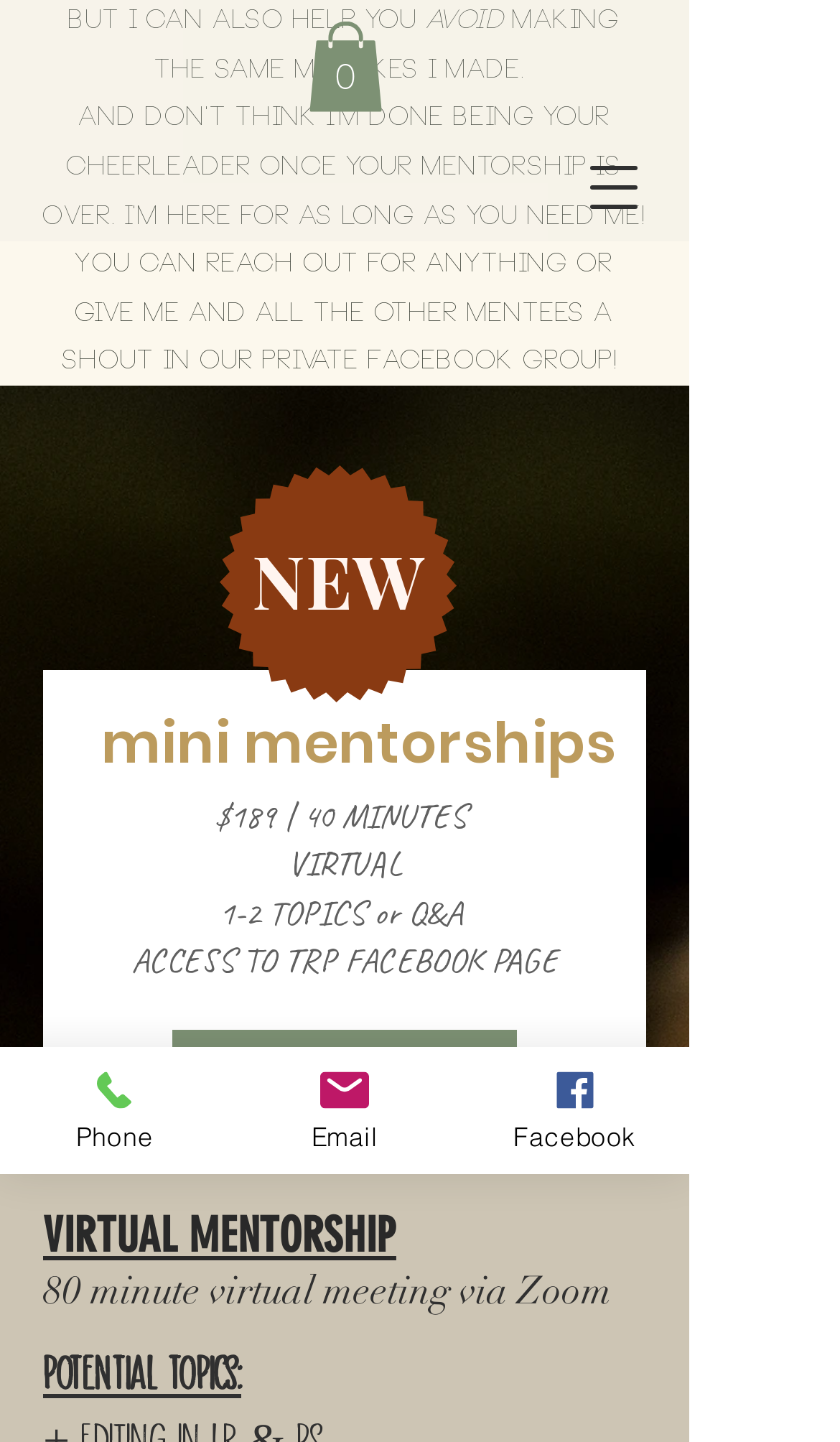How many social media links are there?
Please give a detailed and thorough answer to the question, covering all relevant points.

I counted the number of social media links by looking at the links at the bottom of the page, which are 'Phone', 'Email', and 'Facebook'. There are three social media links.